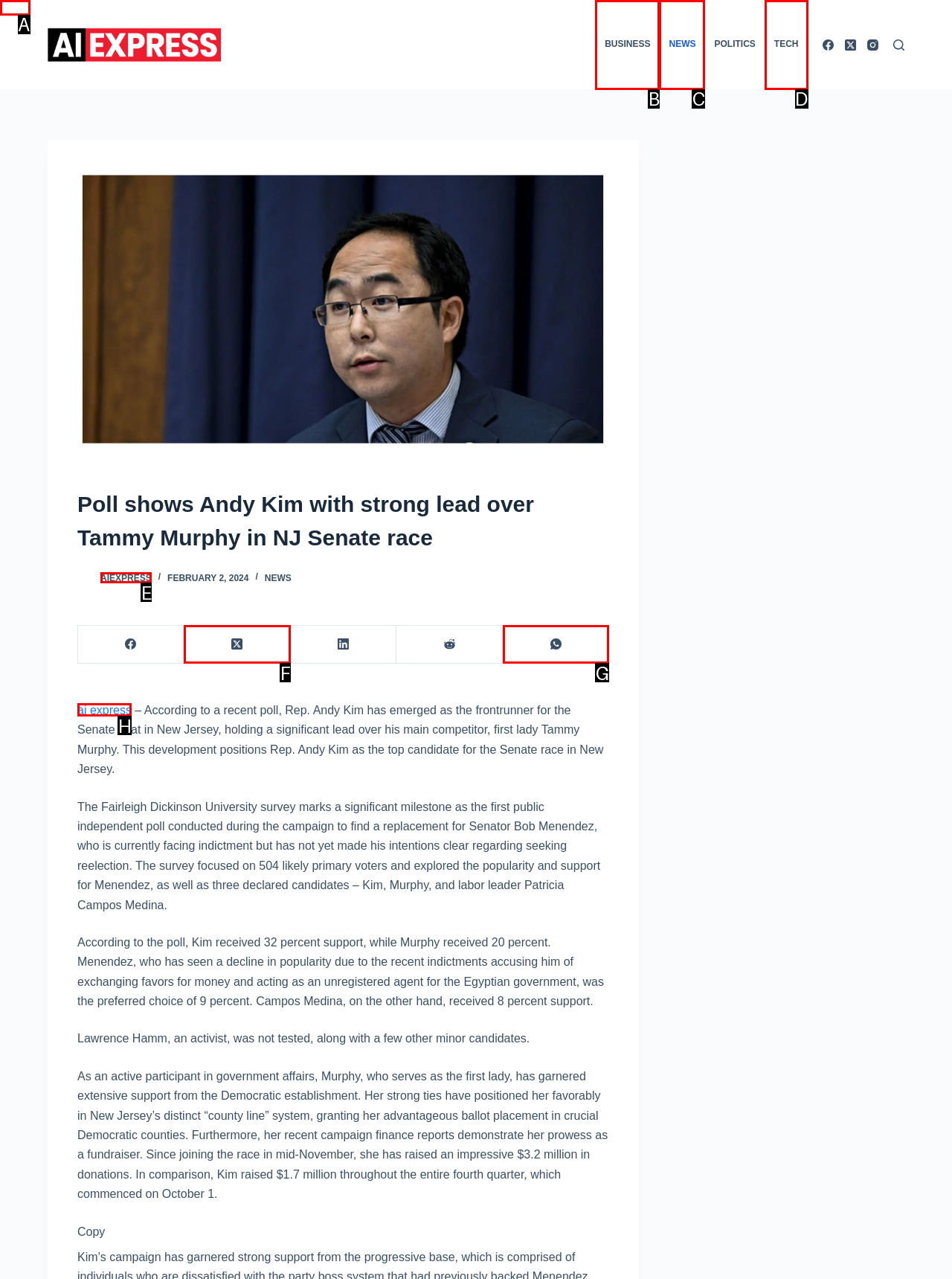Determine the HTML element that best aligns with the description: Skip to content
Answer with the appropriate letter from the listed options.

A